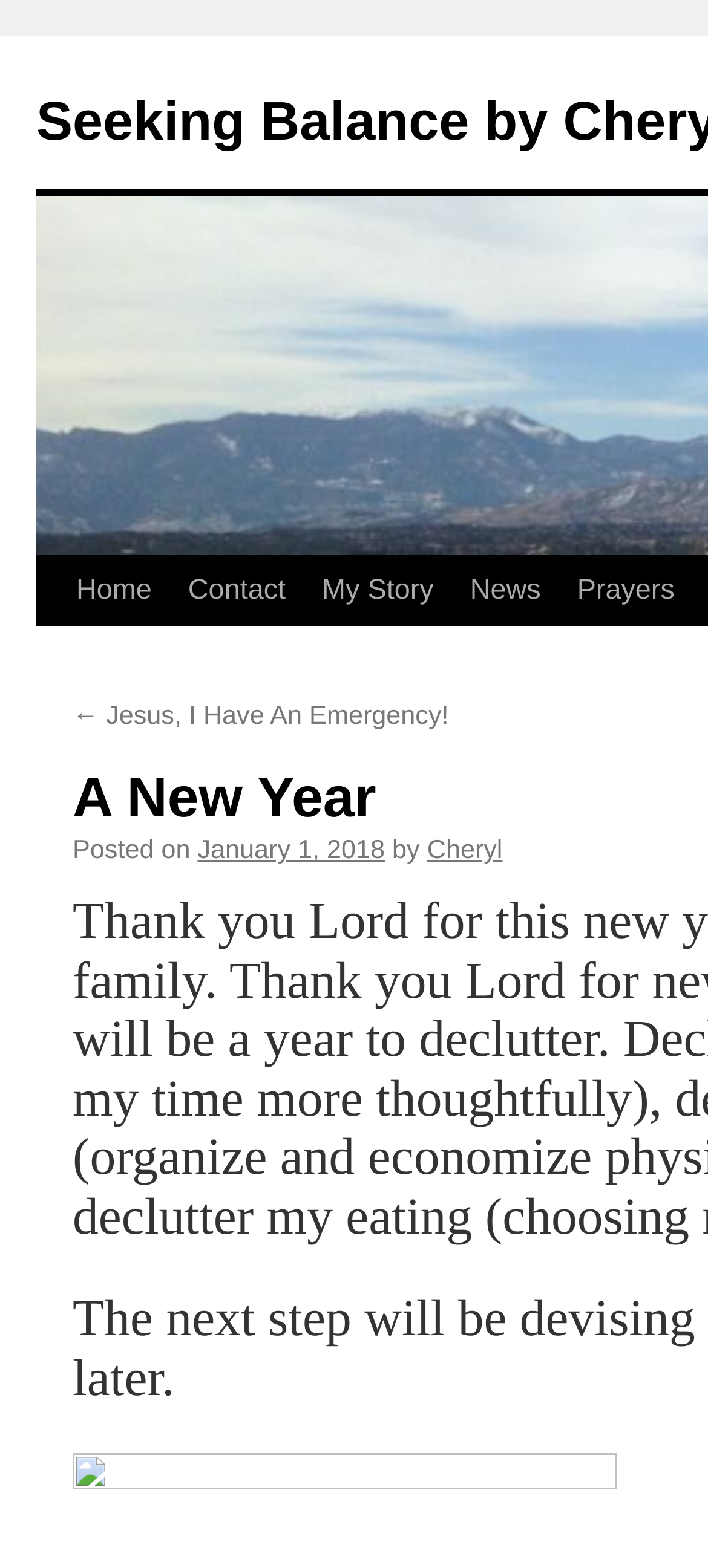Determine the title of the webpage and give its text content.

A New Year